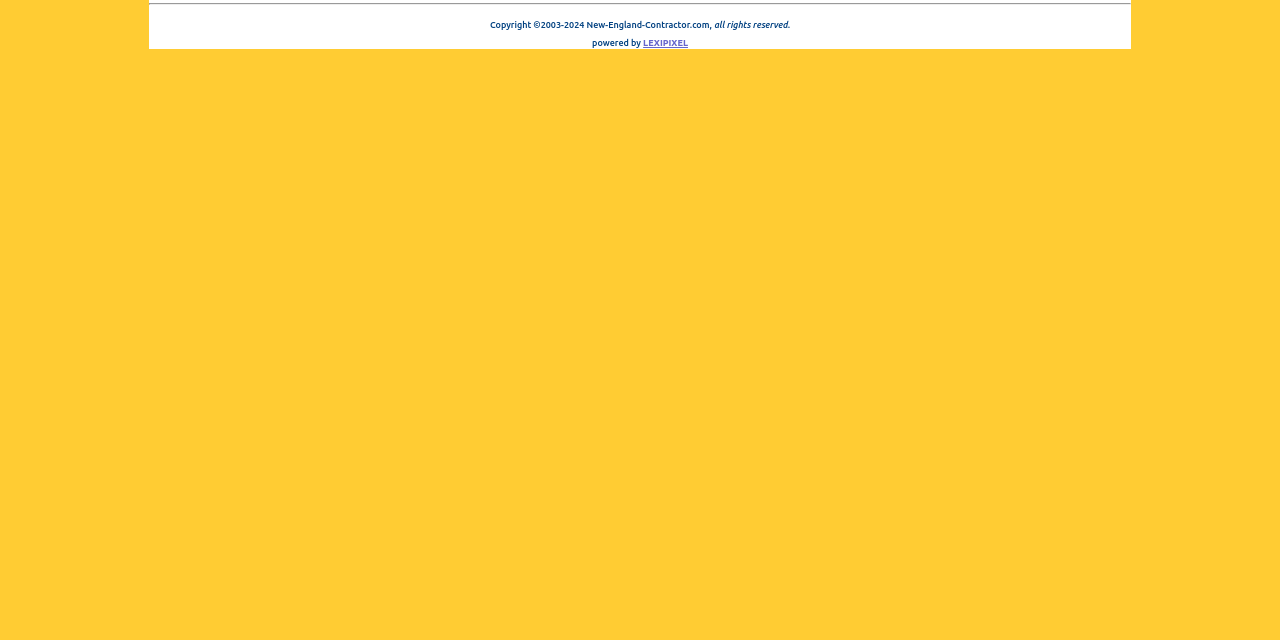Locate the bounding box of the UI element described by: "LEXIPIXEL" in the given webpage screenshot.

[0.502, 0.059, 0.537, 0.075]